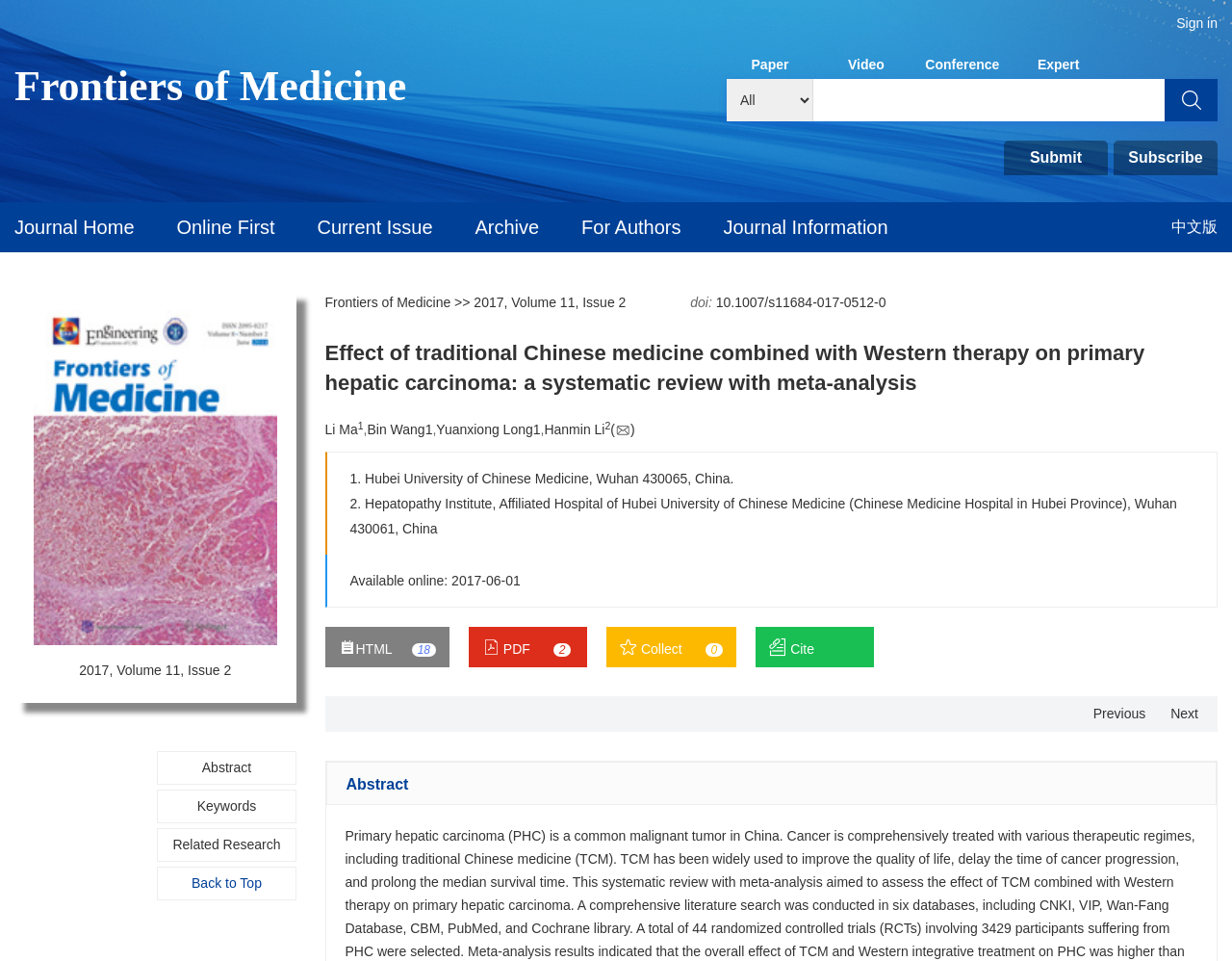Please identify the bounding box coordinates of the clickable area that will fulfill the following instruction: "Sign in". The coordinates should be in the format of four float numbers between 0 and 1, i.e., [left, top, right, bottom].

[0.955, 0.016, 0.988, 0.032]